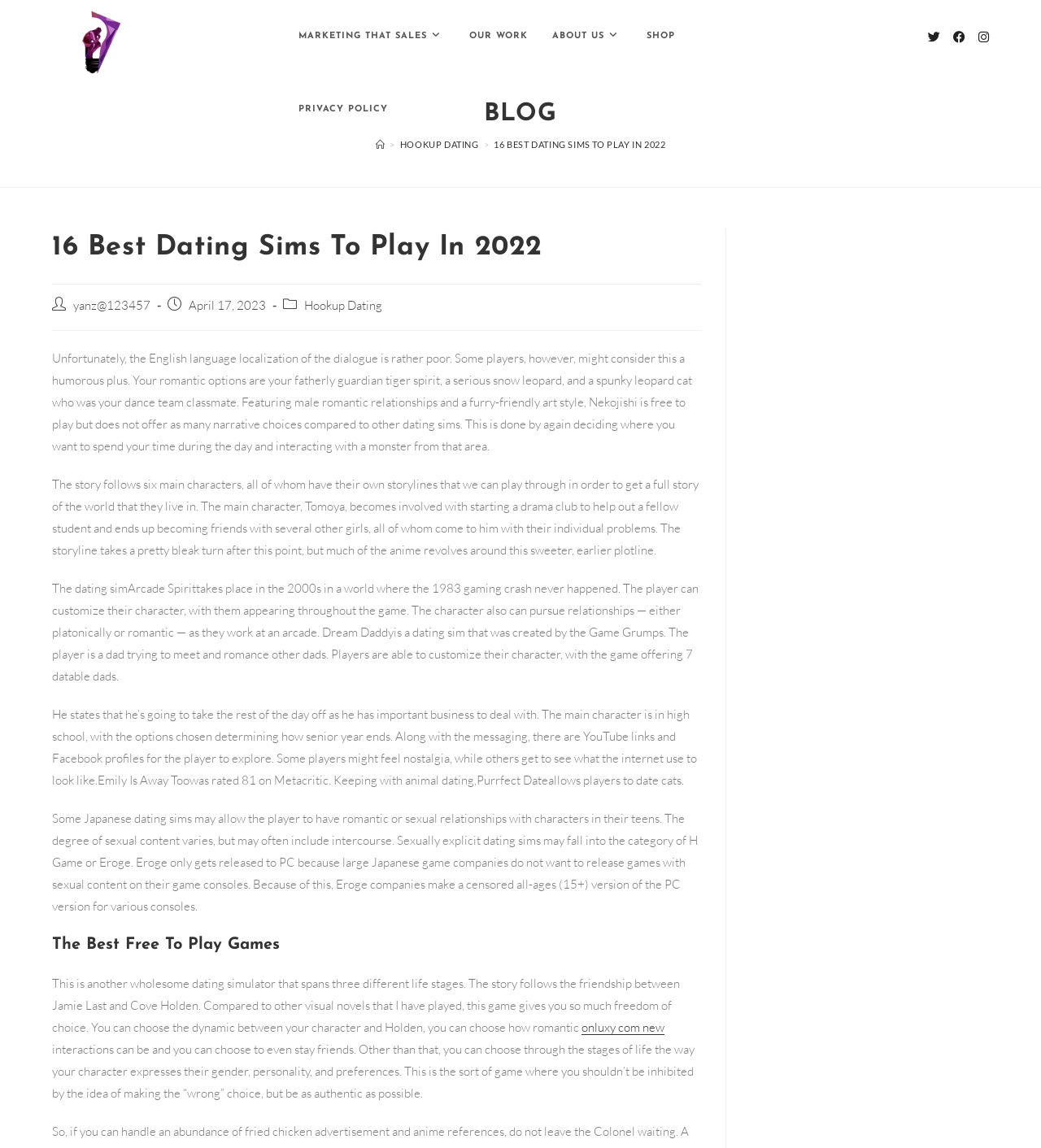What is the name of the game that takes place in the 2000s in a world where the 1983 gaming crash never happened?
Offer a detailed and full explanation in response to the question.

Based on the text, Arcade Spirits is a dating sim that takes place in the 2000s in a world where the 1983 gaming crash never happened, and the player can customize their character and pursue relationships.